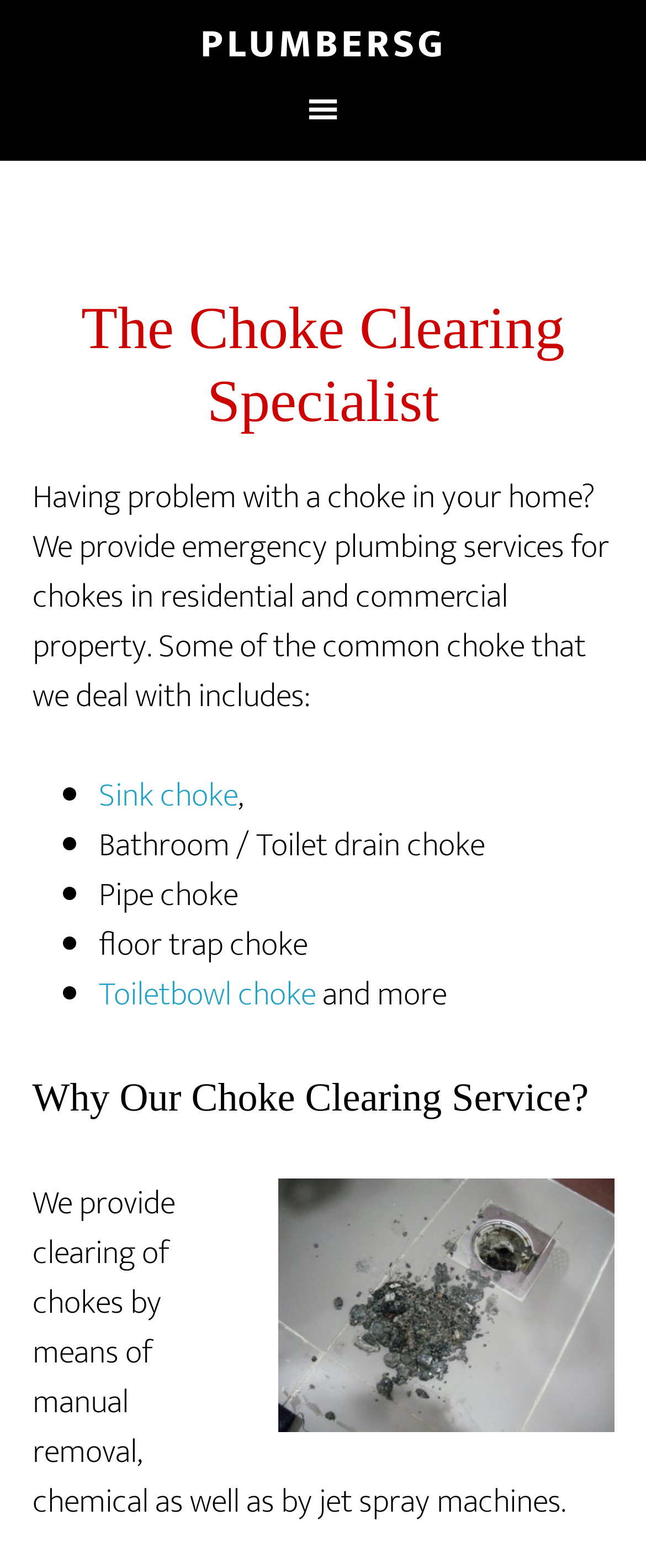How many types of chokes are listed on the webpage?
Use the information from the screenshot to give a comprehensive response to the question.

The webpage lists five types of chokes, including sink choke, bathroom/toilet drain choke, pipe choke, floor trap choke, and toilet bowl choke, which are represented by ListMarker elements and corresponding StaticText elements.